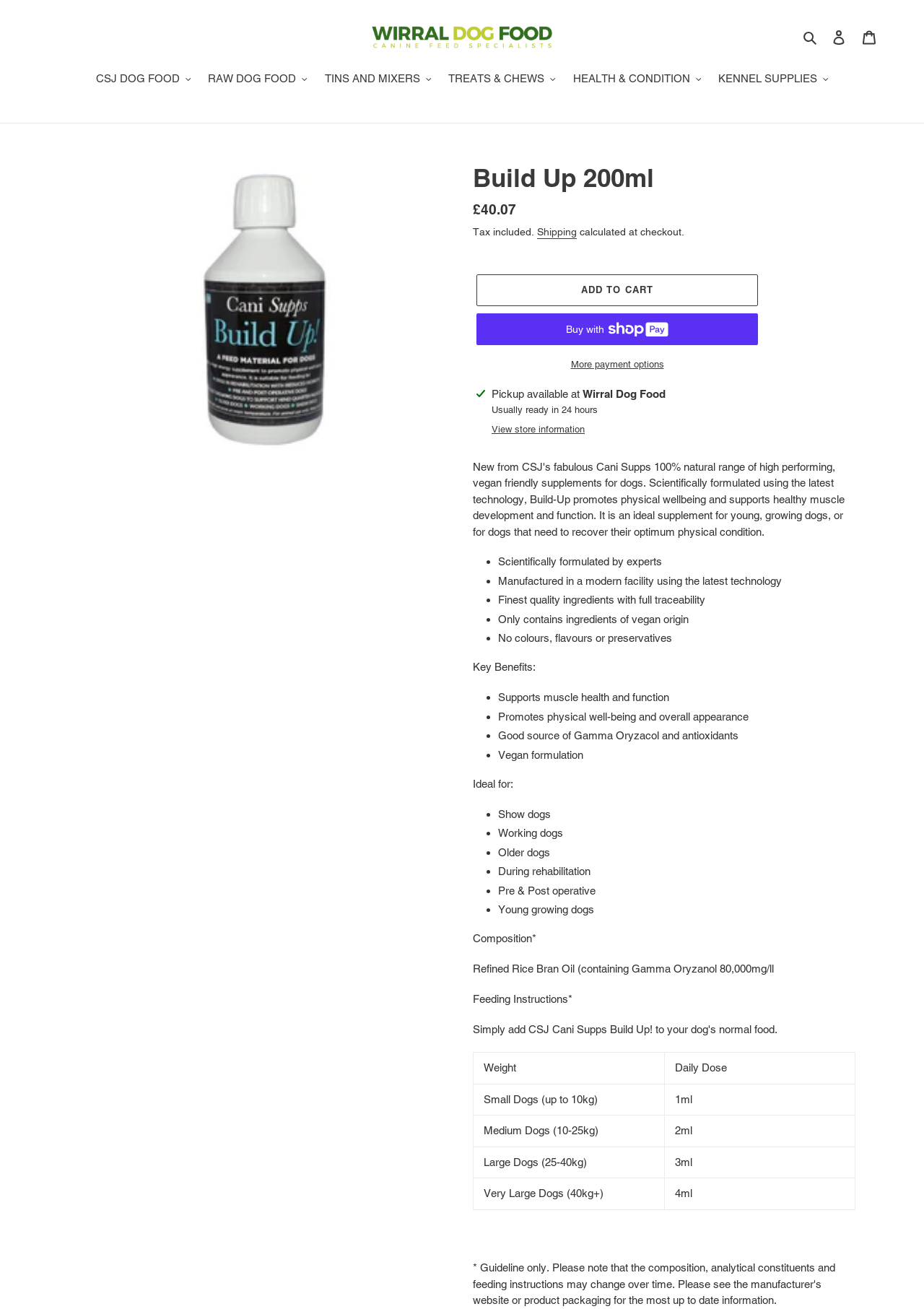Please provide a detailed answer to the question below based on the screenshot: 
What is the recommended daily dose for small dogs?

I found the answer by looking at the 'Feeding Instructions' table, which shows the recommended daily dose for different weights of dogs, and for small dogs (up to 10kg), the recommended dose is 1ml.